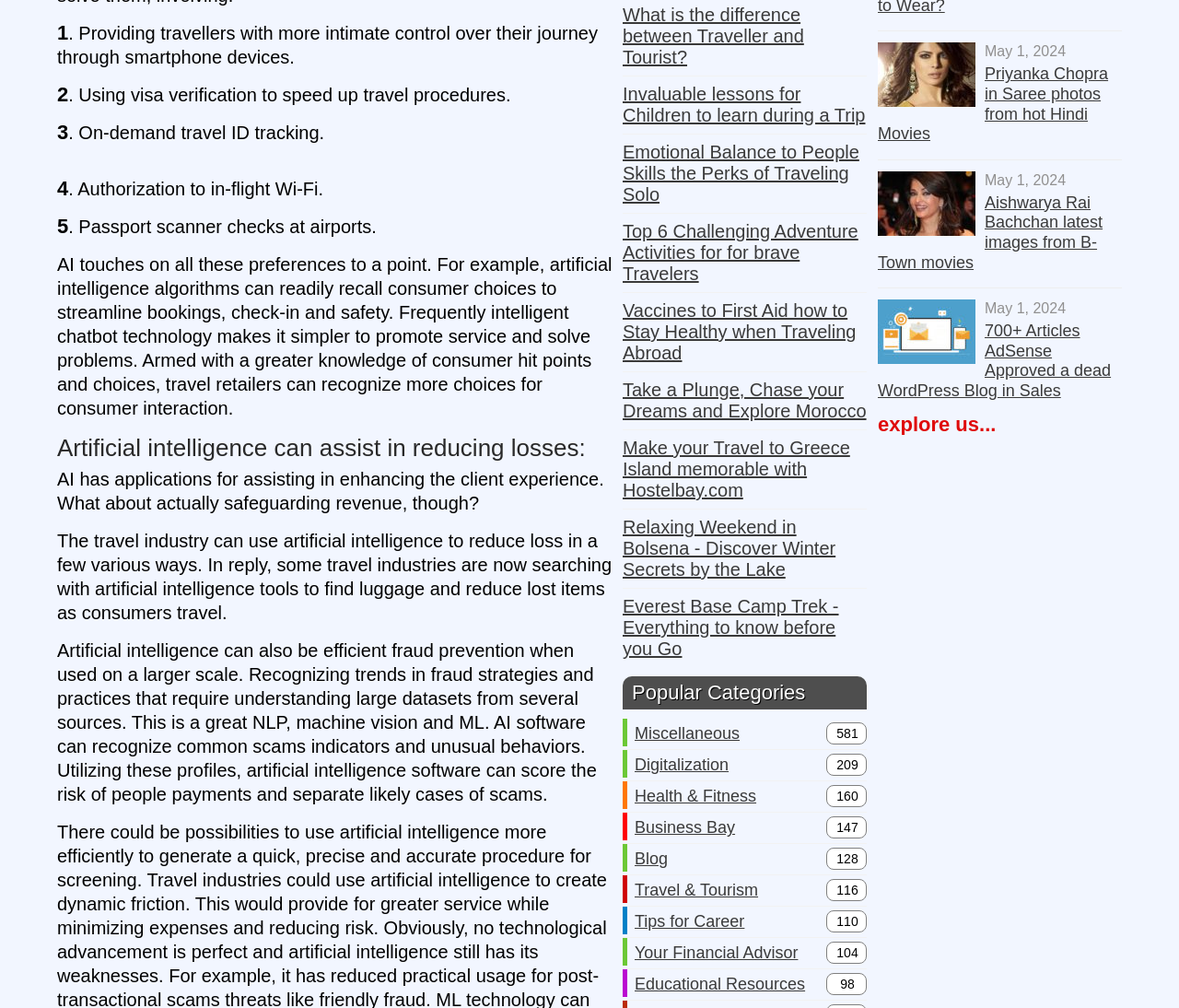What is the date mentioned in the webpage?
Please provide a single word or phrase based on the screenshot.

May 1, 2024